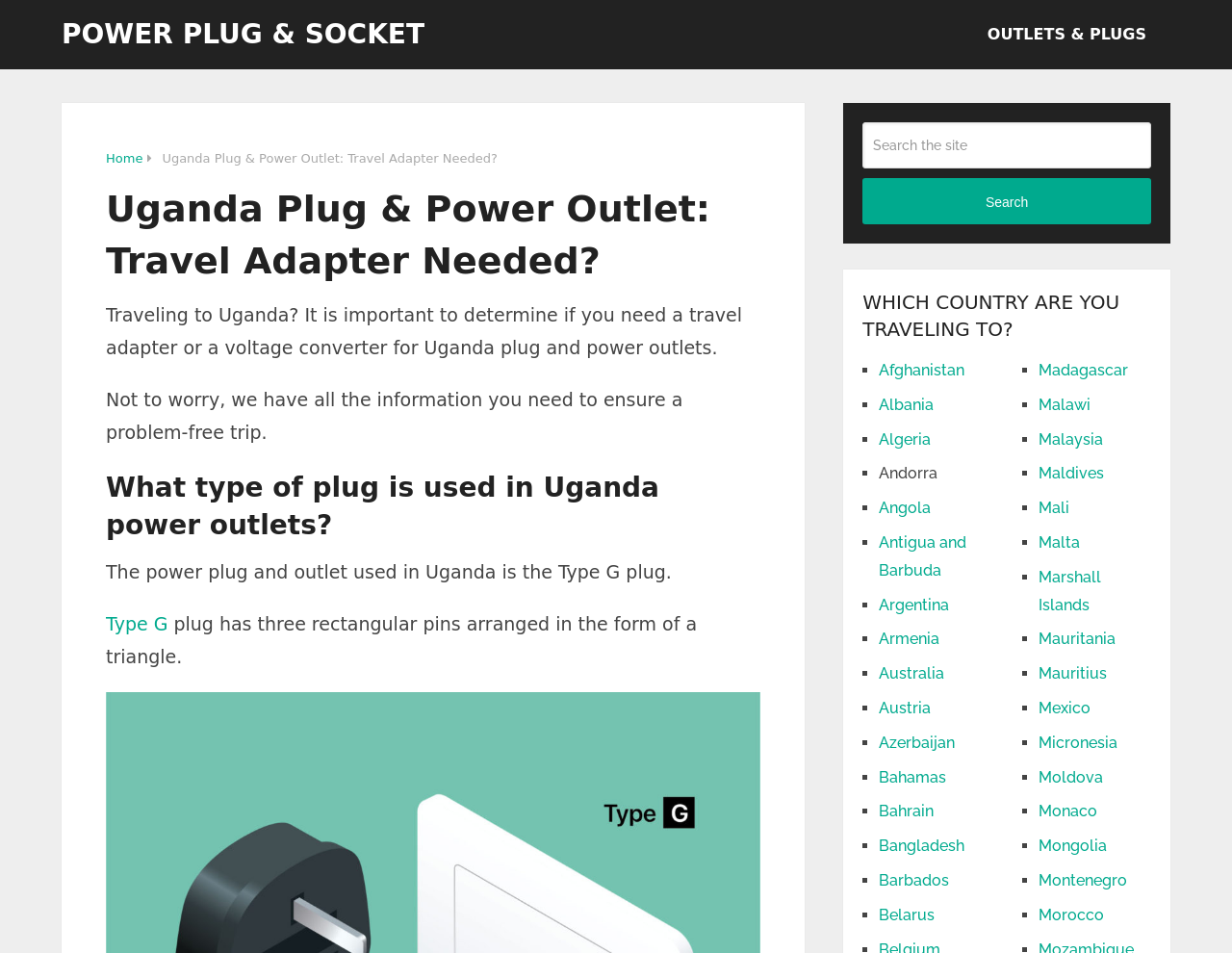Please determine the bounding box coordinates, formatted as (top-left x, top-left y, bottom-right x, bottom-right y), with all values as floating point numbers between 0 and 1. Identify the bounding box of the region described as: Accept

None